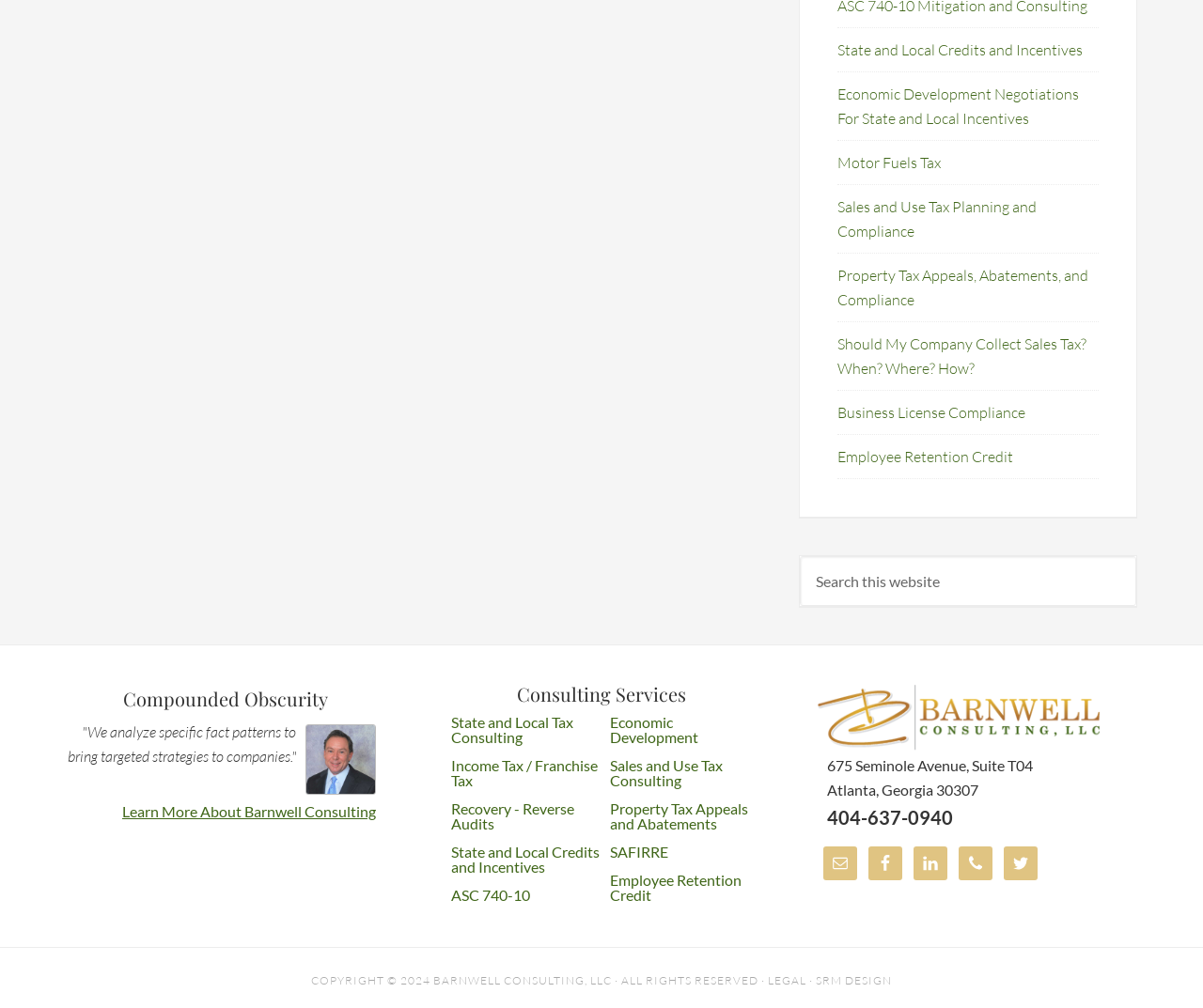Find the bounding box coordinates of the clickable element required to execute the following instruction: "View State and Local Credits and Incentives". Provide the coordinates as four float numbers between 0 and 1, i.e., [left, top, right, bottom].

[0.696, 0.04, 0.9, 0.058]